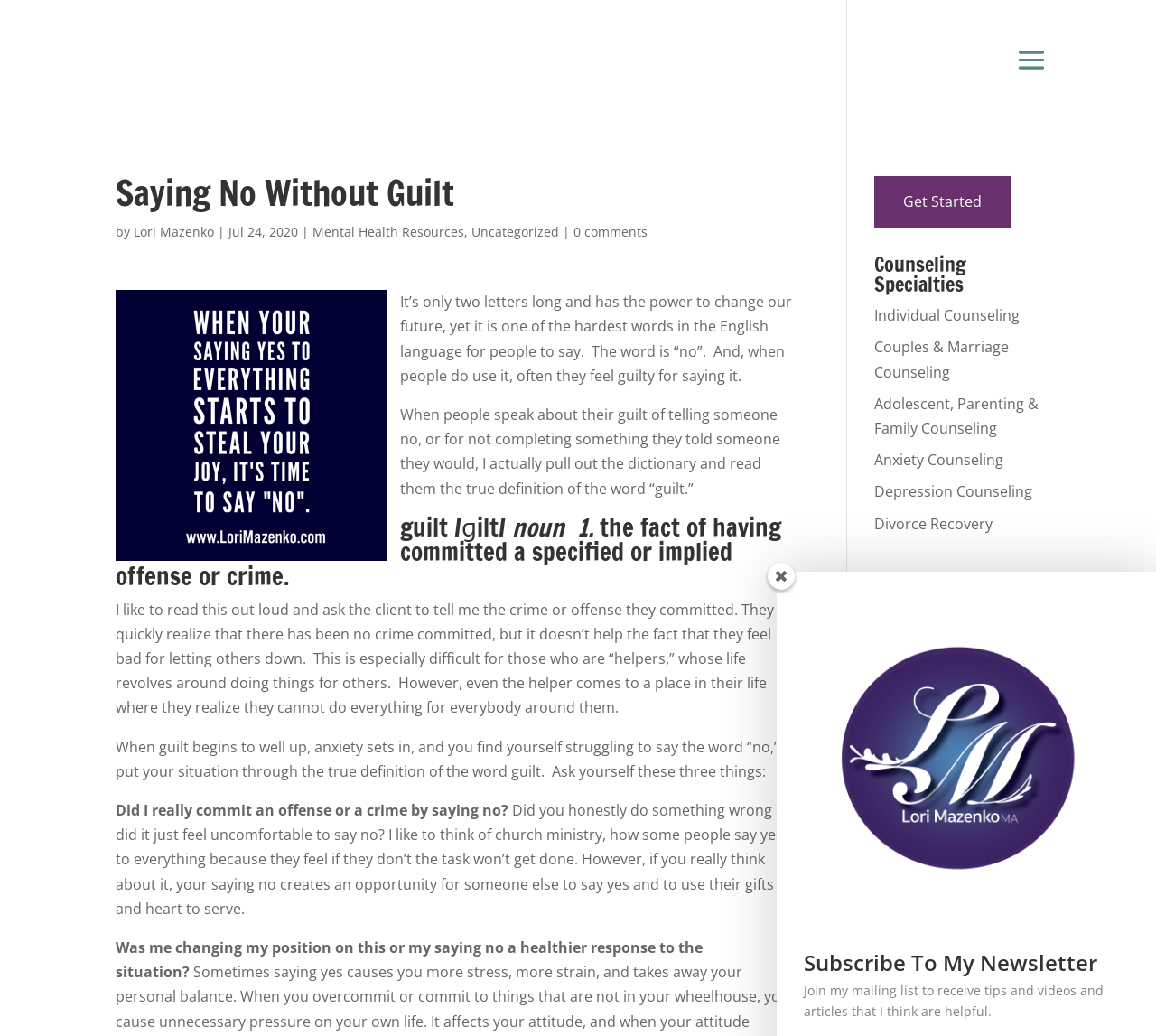Please identify the bounding box coordinates of the clickable element to fulfill the following instruction: "Read the article 'Saying No Without Guilt'". The coordinates should be four float numbers between 0 and 1, i.e., [left, top, right, bottom].

[0.1, 0.17, 0.689, 0.212]